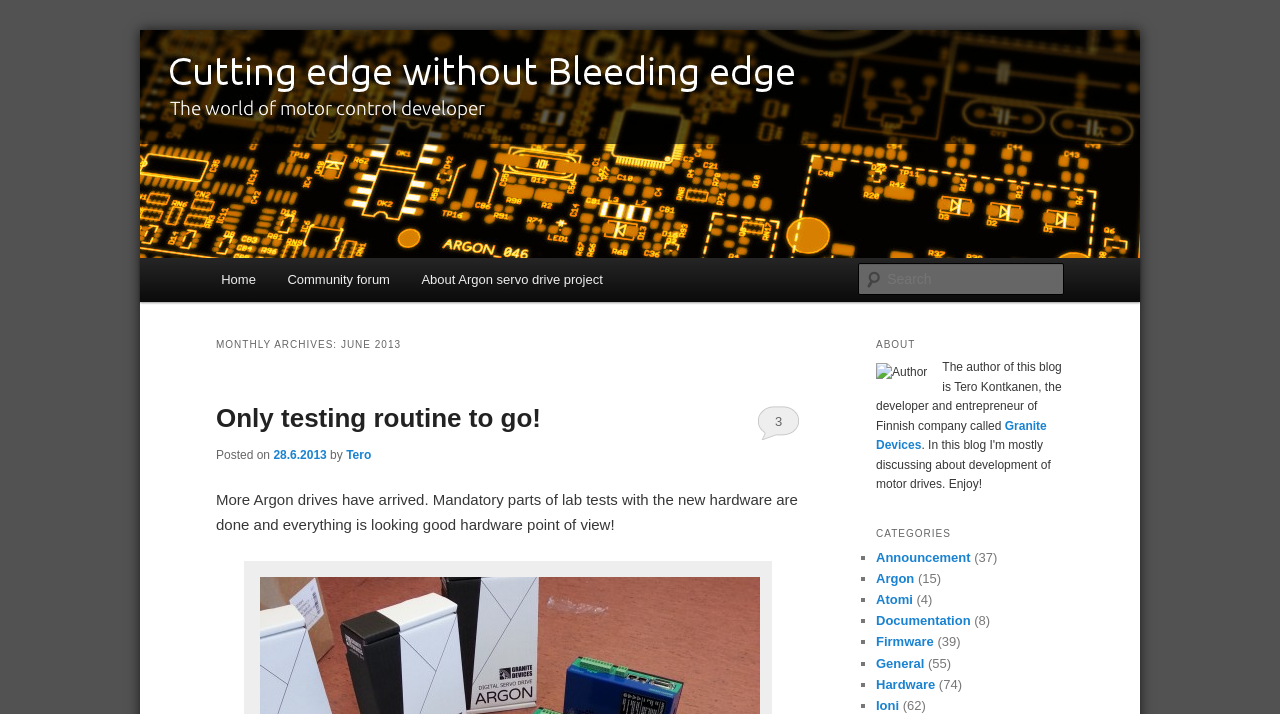Locate the bounding box coordinates of the clickable region necessary to complete the following instruction: "View the category 'Announcement'". Provide the coordinates in the format of four float numbers between 0 and 1, i.e., [left, top, right, bottom].

[0.684, 0.77, 0.758, 0.791]